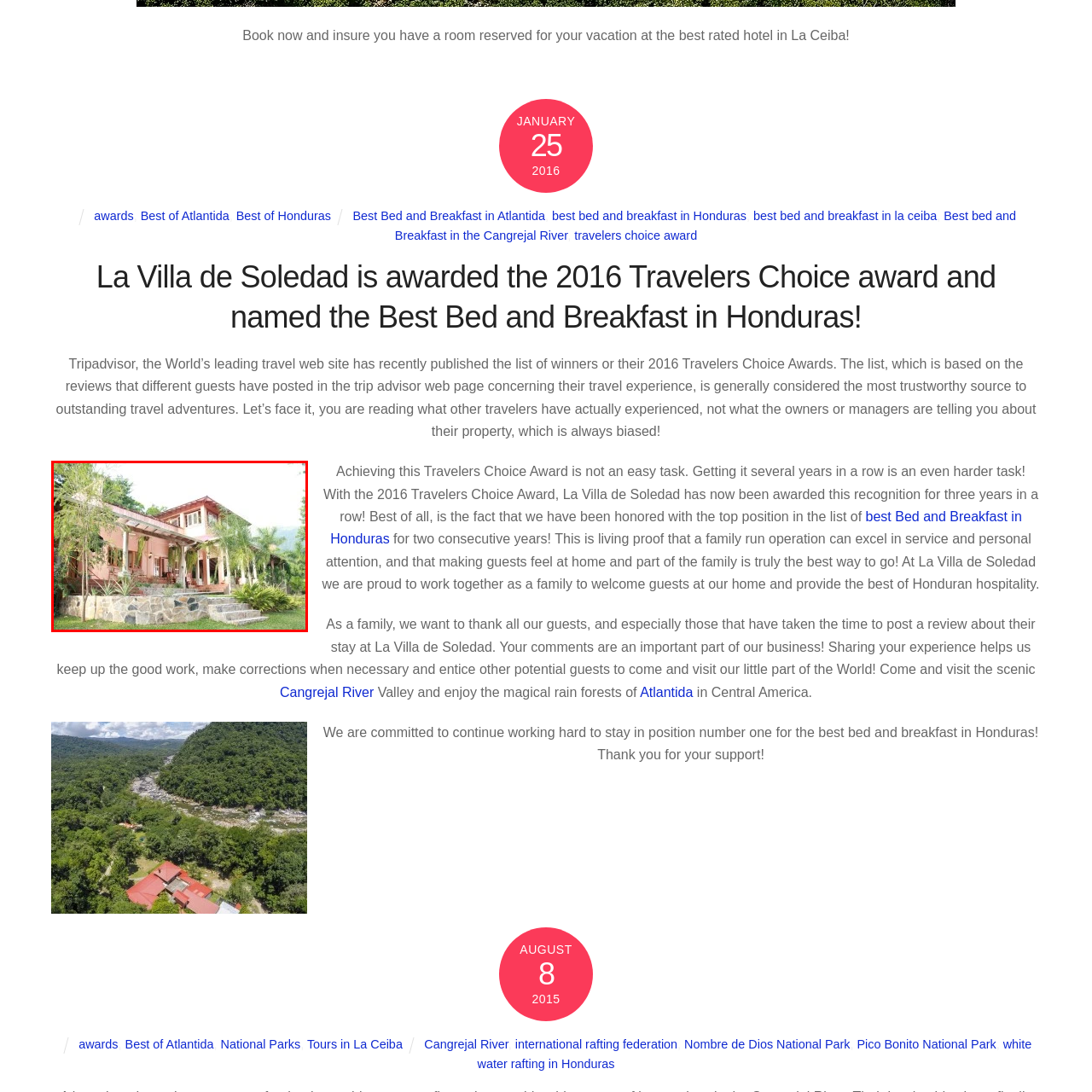Observe the image inside the red bounding box and answer briefly using a single word or phrase: What award did this establishment win in 2016?

Travelers Choice Award